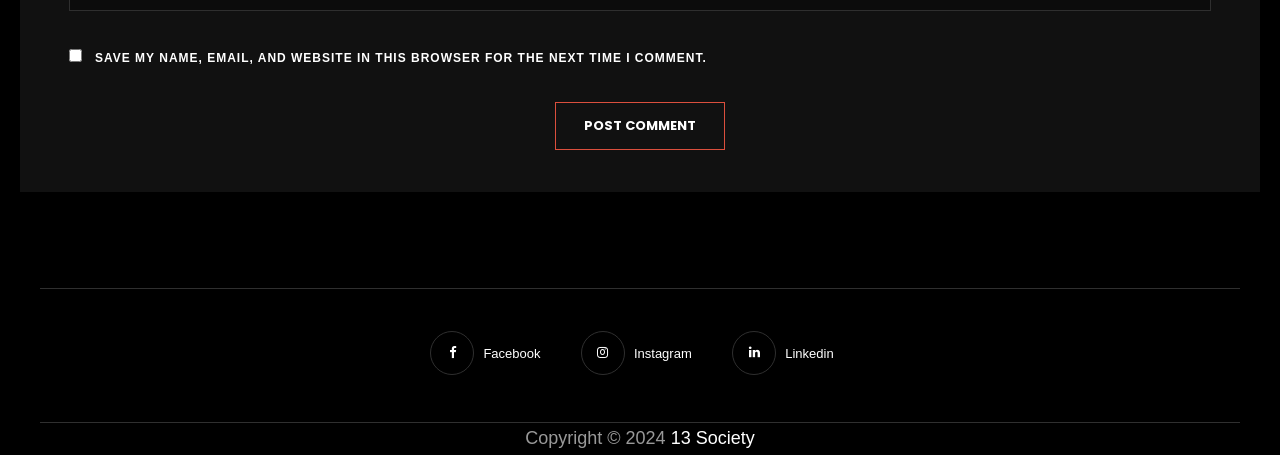Give the bounding box coordinates for the element described by: "13 Society".

[0.524, 0.941, 0.59, 0.985]